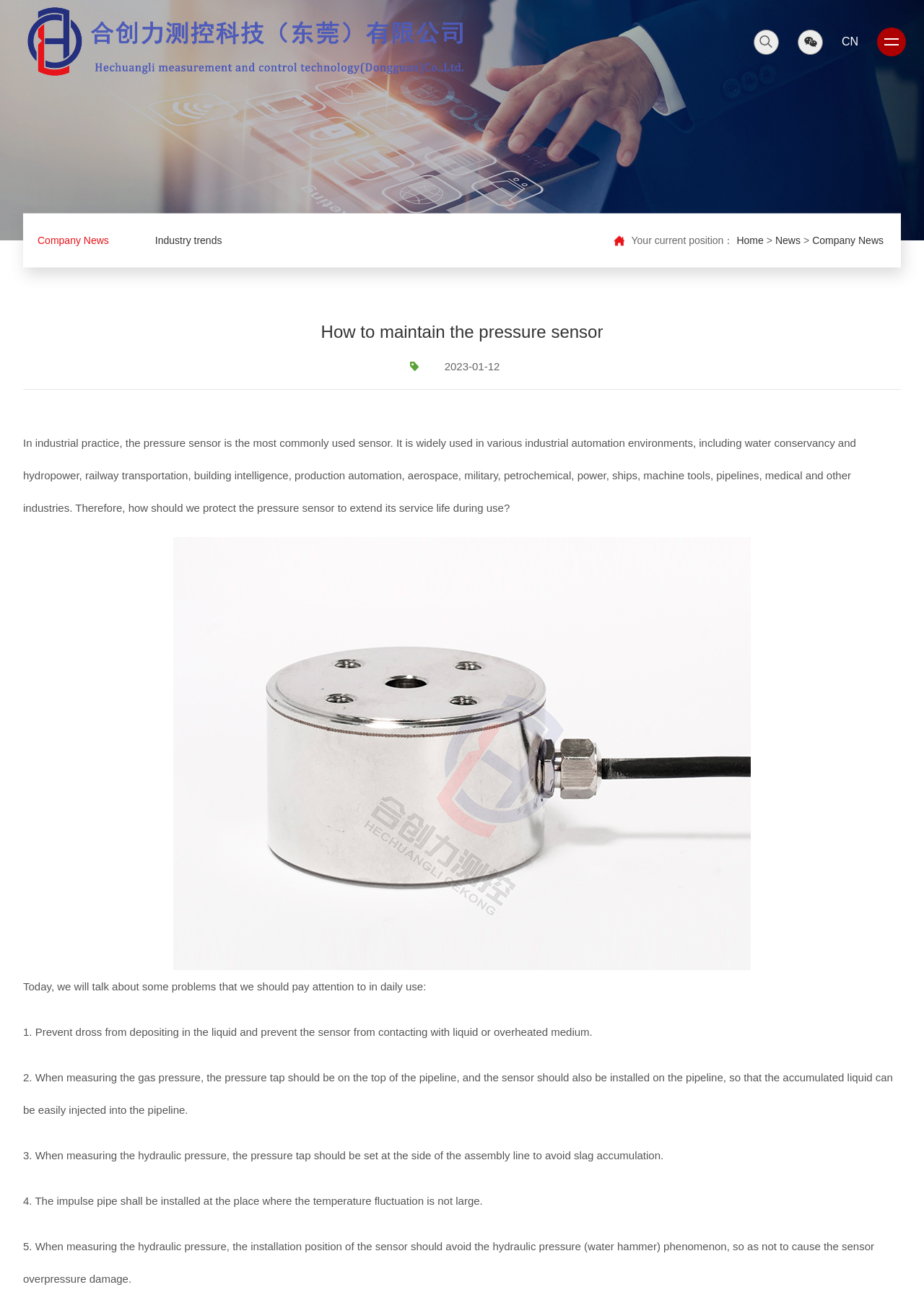Find the bounding box coordinates of the area to click in order to follow the instruction: "View Industry trends".

[0.168, 0.165, 0.24, 0.207]